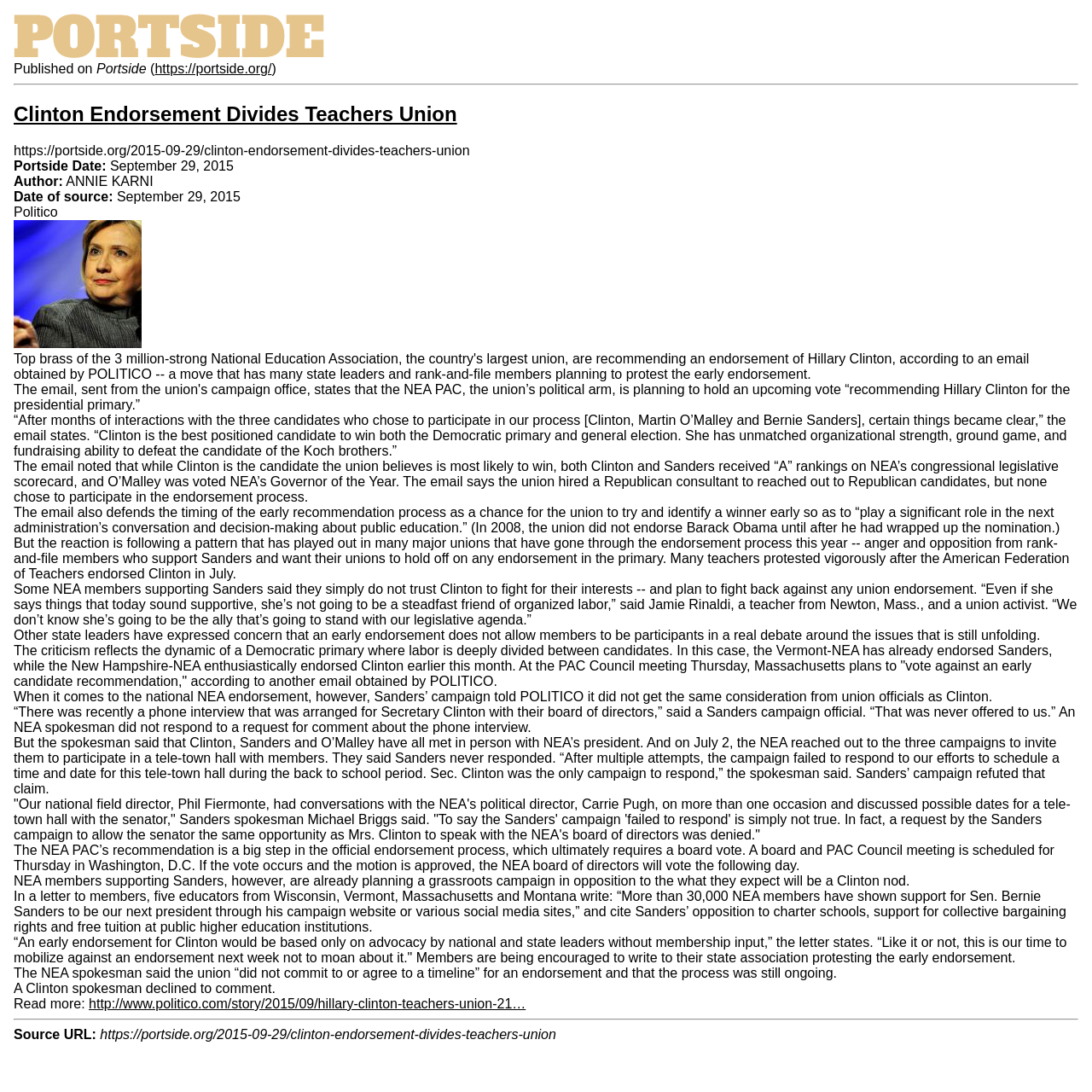Detail the webpage's structure and highlights in your description.

The webpage is an article about the Clinton endorsement dividing the Teachers Union. At the top, there is an image, followed by a publication date and the source "Portside" with a link to the website. Below this, there is a horizontal separator line.

The main article is divided into sections, with a heading "Clinton Endorsement Divides Teachers Union" at the top. The article discusses the National Education Association's (NEA) endorsement of Hillary Clinton and the reaction from its members, particularly those who support Bernie Sanders. The text is dense and includes quotes from various individuals, including teachers and union activists.

There are several paragraphs of text, with some sections indented to indicate quotes or separate ideas. The article also includes links to other sources, such as the Politico website. At the bottom of the page, there is another horizontal separator line, followed by the source URL and a link to the original article.

In terms of layout, the image is positioned at the top left, with the publication date and source information to its right. The main article takes up most of the page, with the heading and paragraphs of text arranged in a vertical column. The links and separator lines are positioned at the bottom of the page.